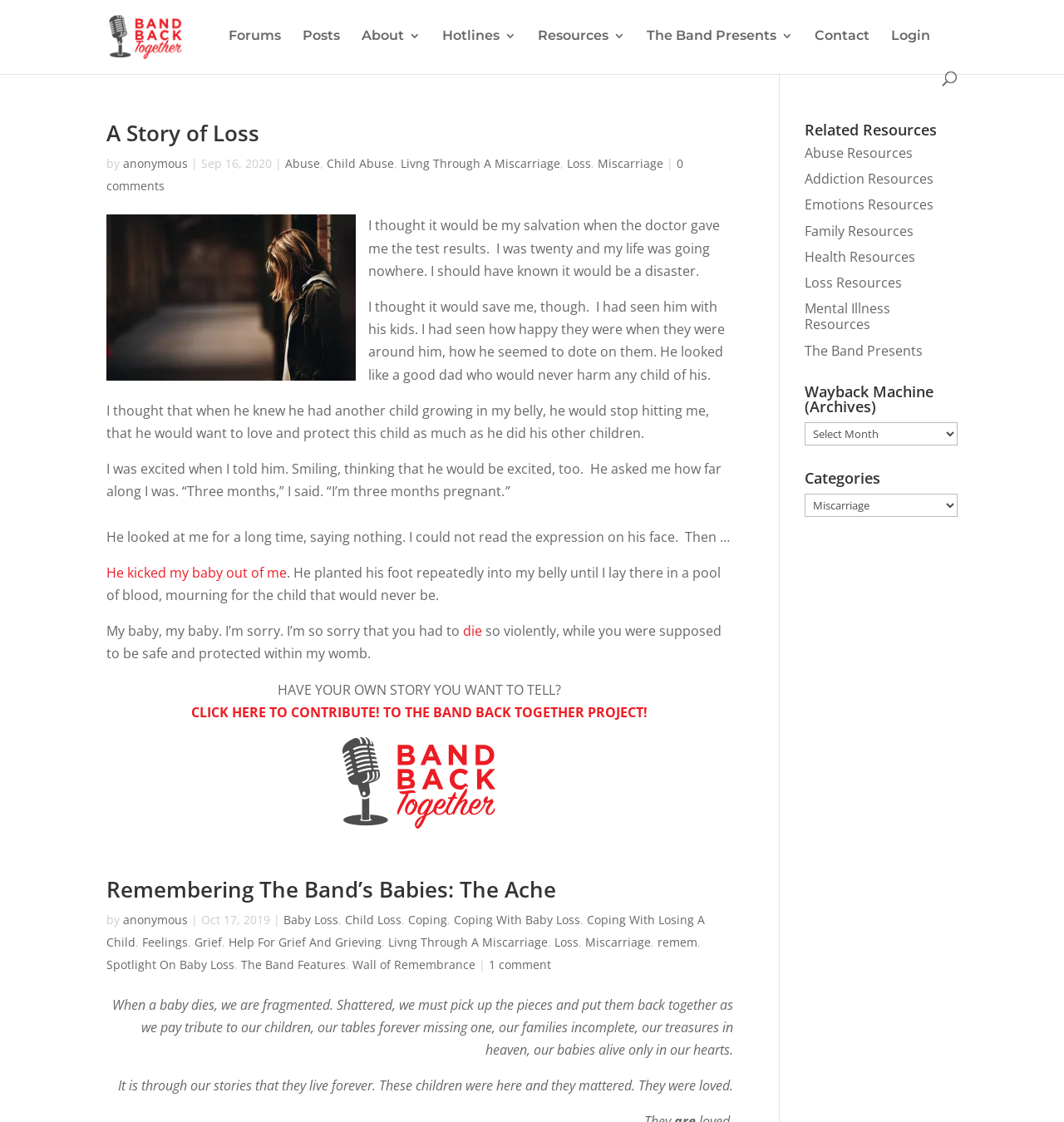Identify the bounding box coordinates of the region that should be clicked to execute the following instruction: "Contribute to the Band Back Together Project".

[0.18, 0.626, 0.609, 0.643]